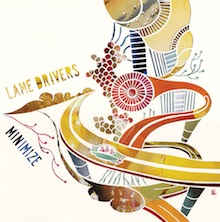Explain what is happening in the image with as much detail as possible.

This vibrant and artistic album cover showcases the title "MINIMIZE" by the band Lame Drivers. The design features a whimsical and colorful abstraction, combining various shapes and patterns that evoke a sense of movement and energy. Fluid lines and circular elements intermingle, suggesting a connection to music and creative expression. The bold typography prominently displays the band's name, "LAME DRIVERS," integrating seamlessly into the overall aesthetic. This artwork serves as a visual representation of the band's unique sound and artistic vision, fitting for their flexi-disc EP and debut 12" LP, which are highlighted as "Coming Soon."